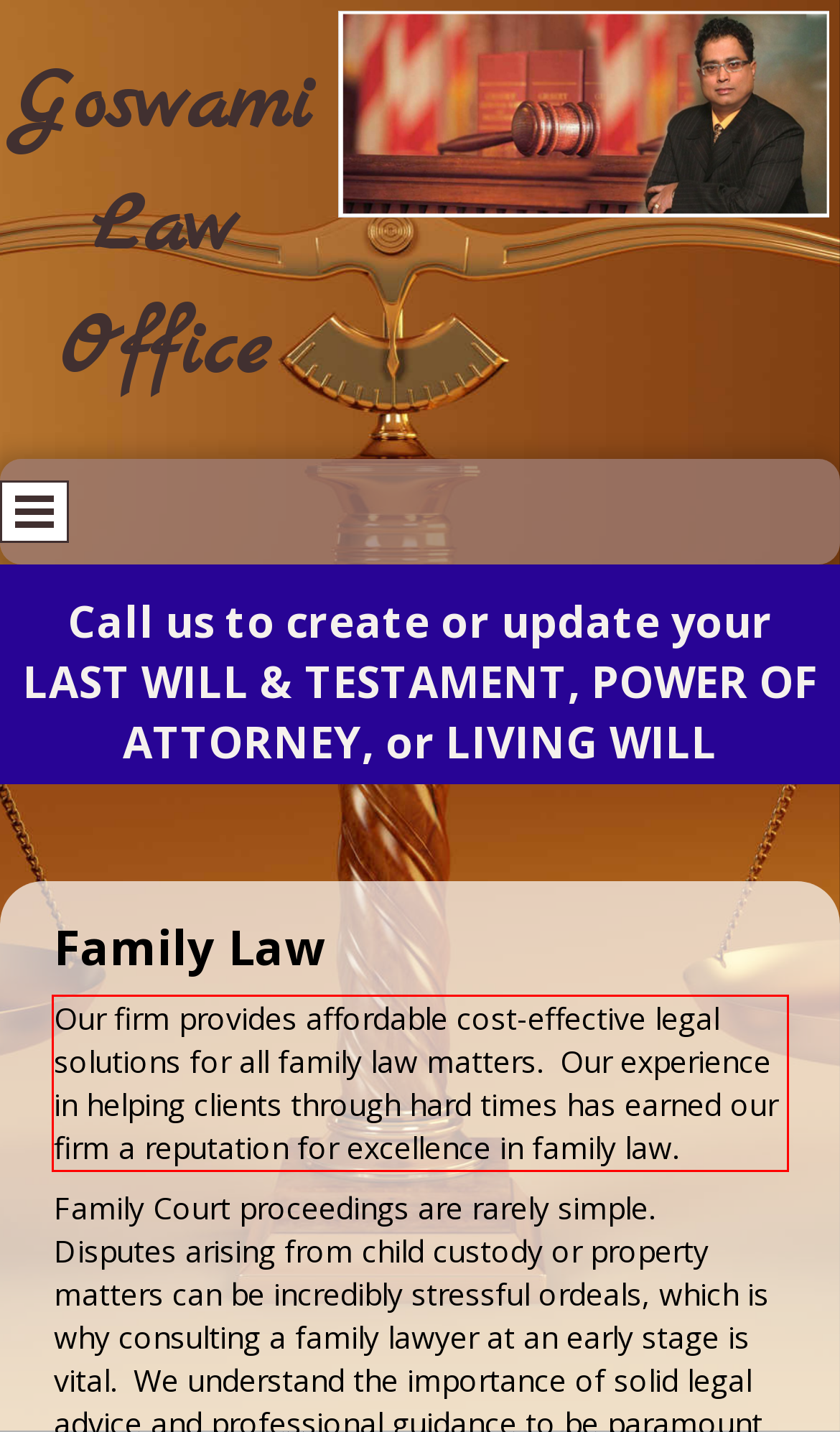You have a screenshot of a webpage with a red bounding box. Use OCR to generate the text contained within this red rectangle.

Our firm provides affordable cost-effective legal solutions for all family law matters. Our experience in helping clients through hard times has earned our firm a reputation for excellence in family law.